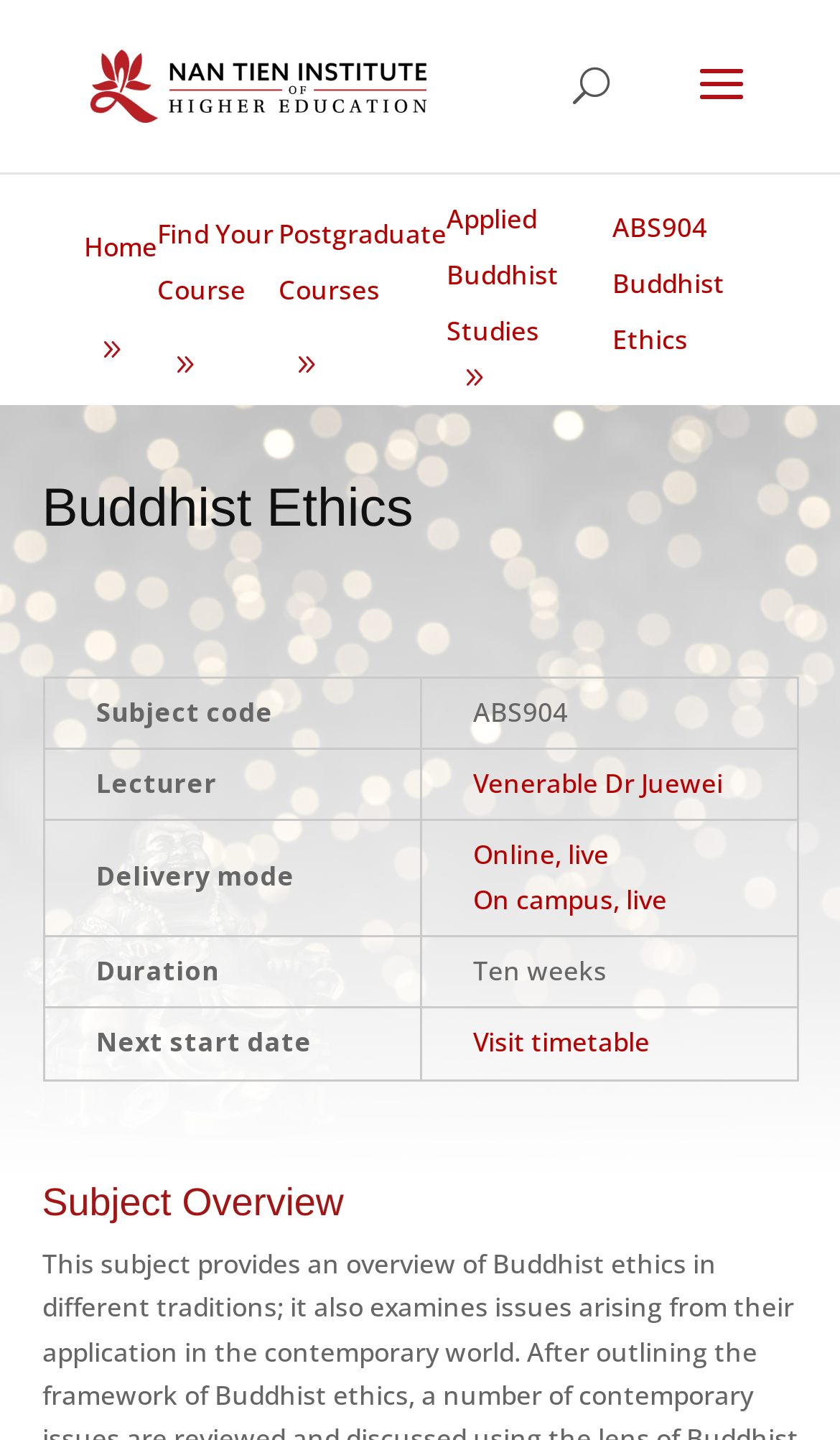Answer with a single word or phrase: 
What is the duration of the course?

Ten weeks